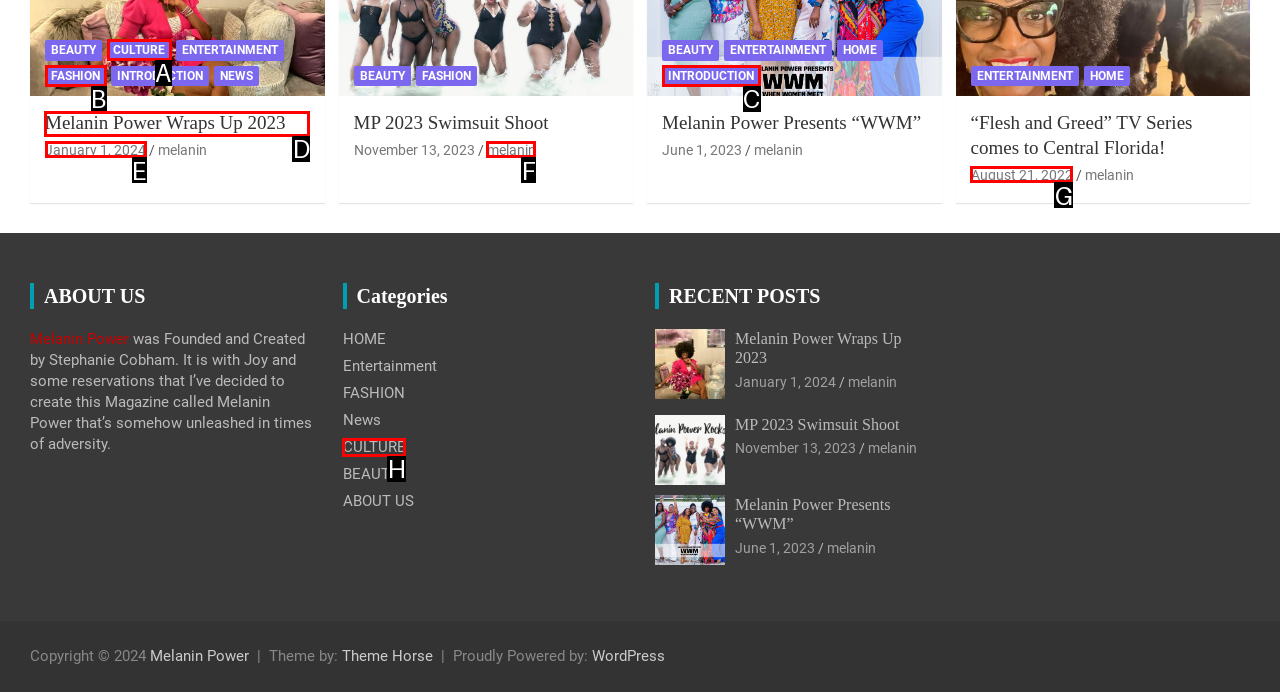Determine the letter of the element I should select to fulfill the following instruction: Read about Melanin Power Wraps Up 2023. Just provide the letter.

D